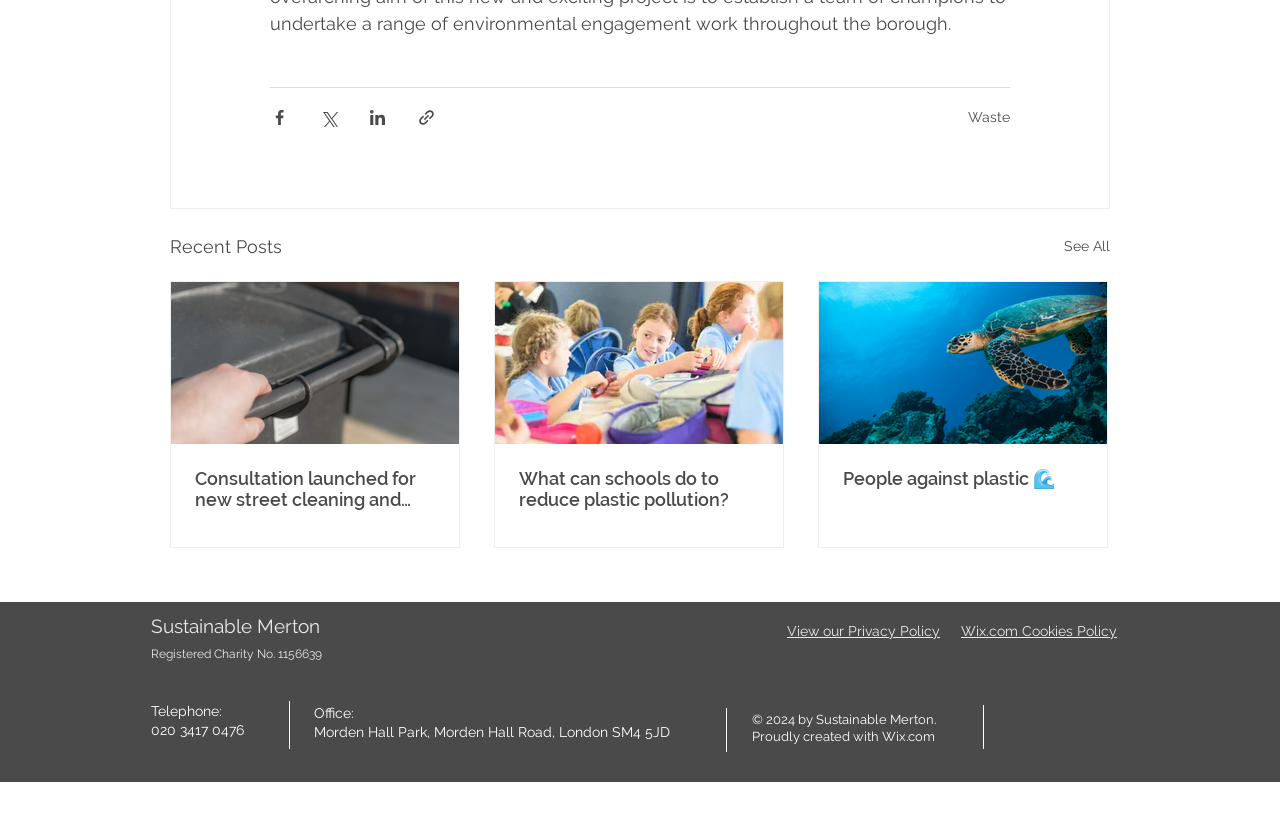Determine the bounding box coordinates of the clickable element to complete this instruction: "Visit the Wix.com website". Provide the coordinates in the format of four float numbers between 0 and 1, [left, top, right, bottom].

[0.689, 0.877, 0.73, 0.895]